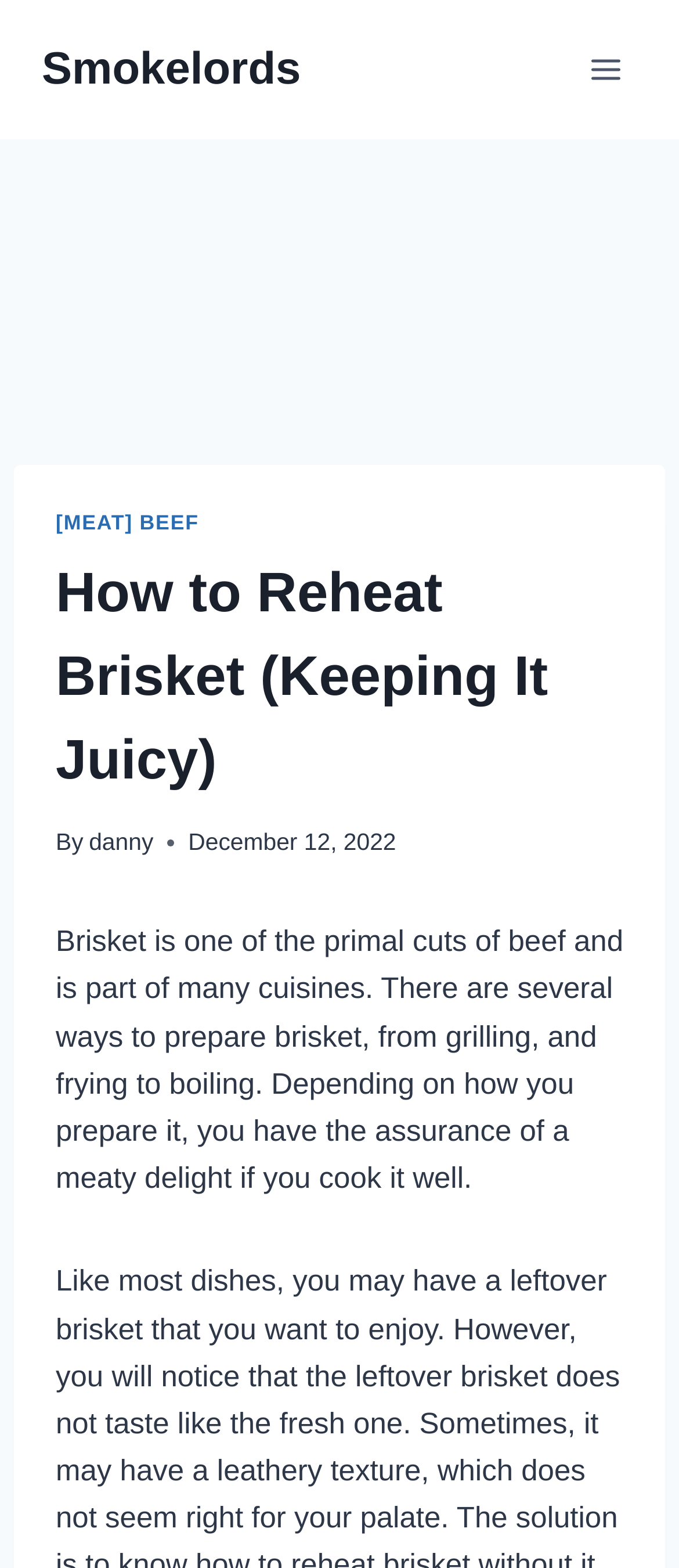Provide the bounding box coordinates for the UI element that is described as: "Smokelords".

[0.062, 0.027, 0.443, 0.062]